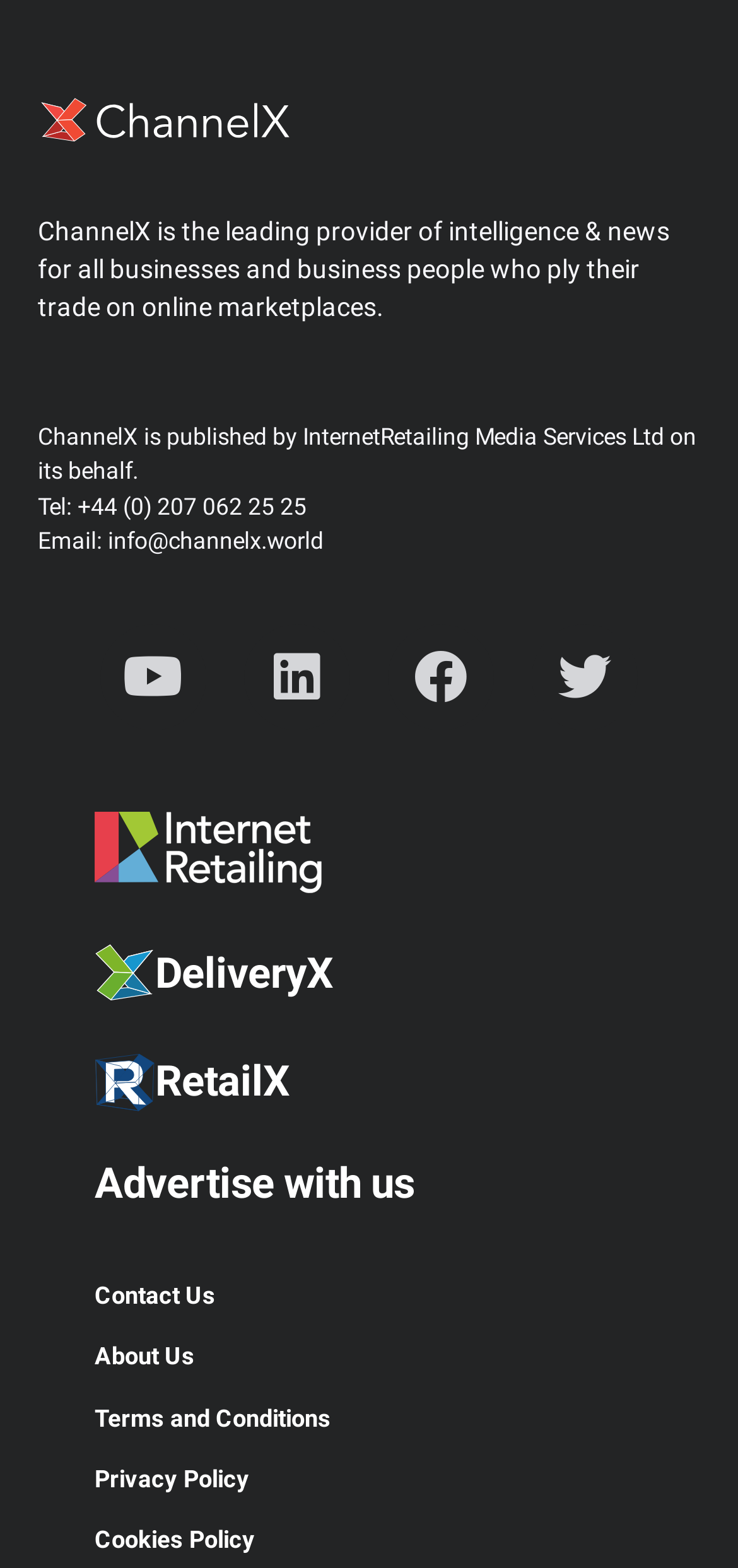Please locate the bounding box coordinates for the element that should be clicked to achieve the following instruction: "Contact us through email". Ensure the coordinates are given as four float numbers between 0 and 1, i.e., [left, top, right, bottom].

[0.146, 0.336, 0.438, 0.354]